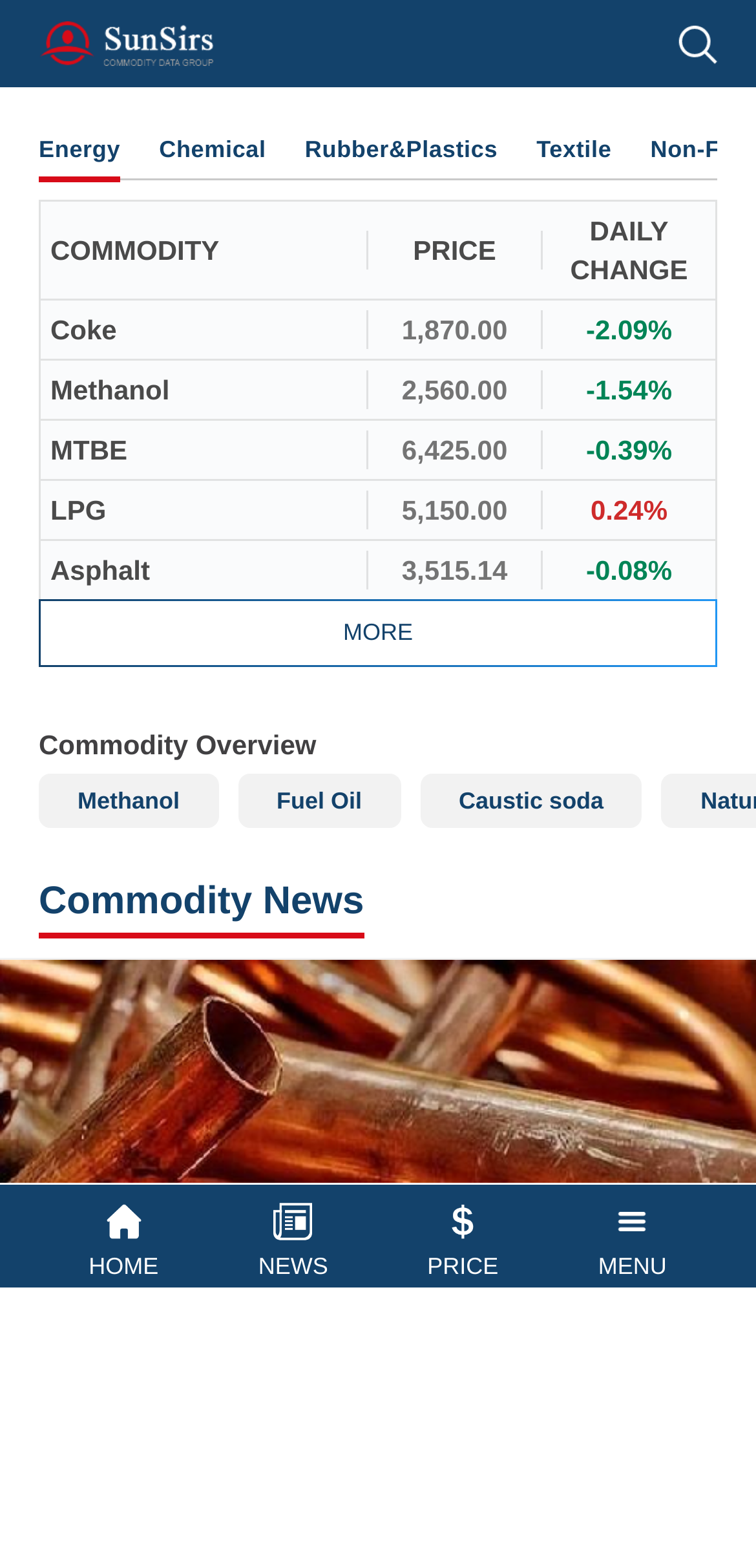Calculate the bounding box coordinates for the UI element based on the following description: "MORE". Ensure the coordinates are four float numbers between 0 and 1, i.e., [left, top, right, bottom].

[0.054, 0.383, 0.946, 0.424]